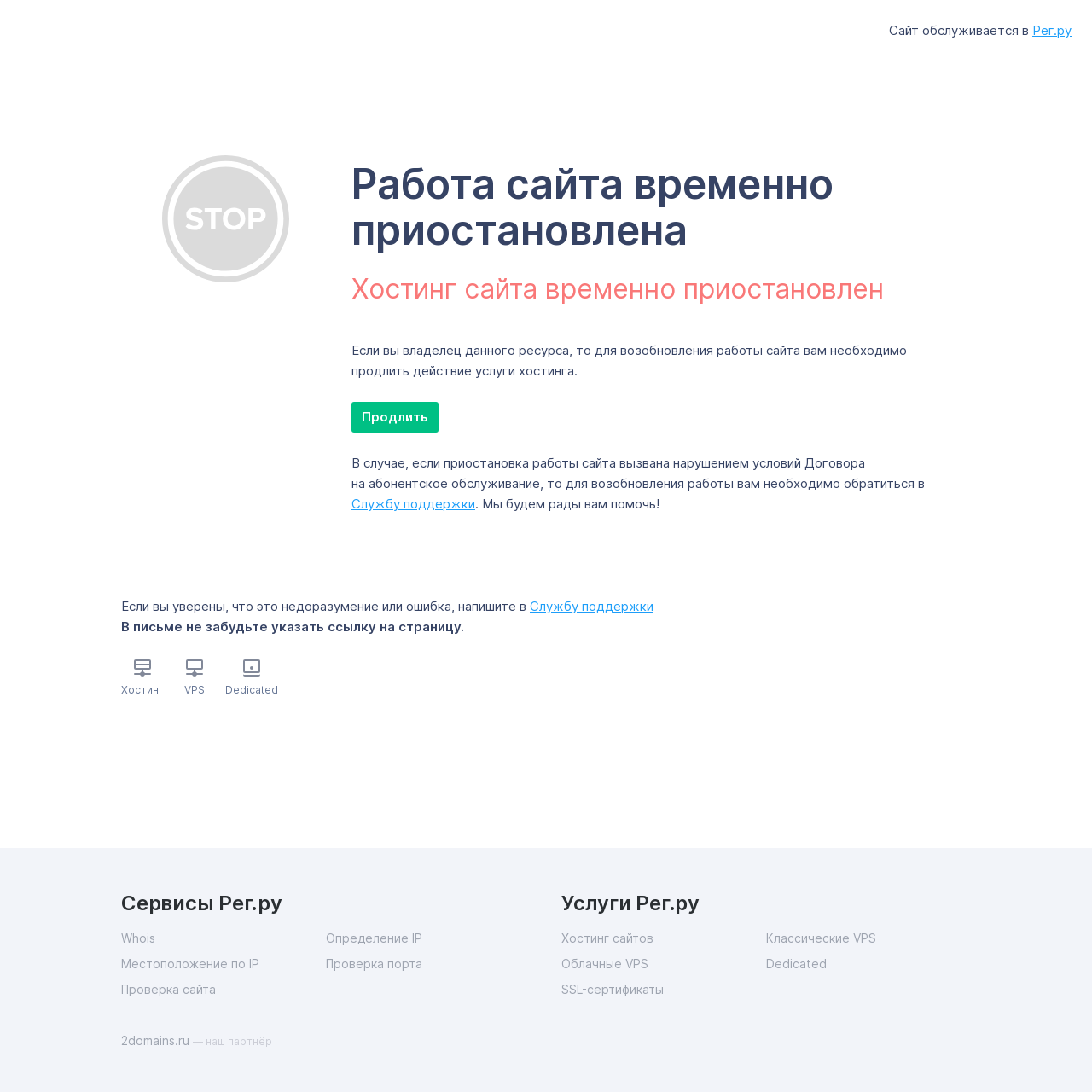Answer in one word or a short phrase: 
What is the current status of the website?

Temporarily suspended